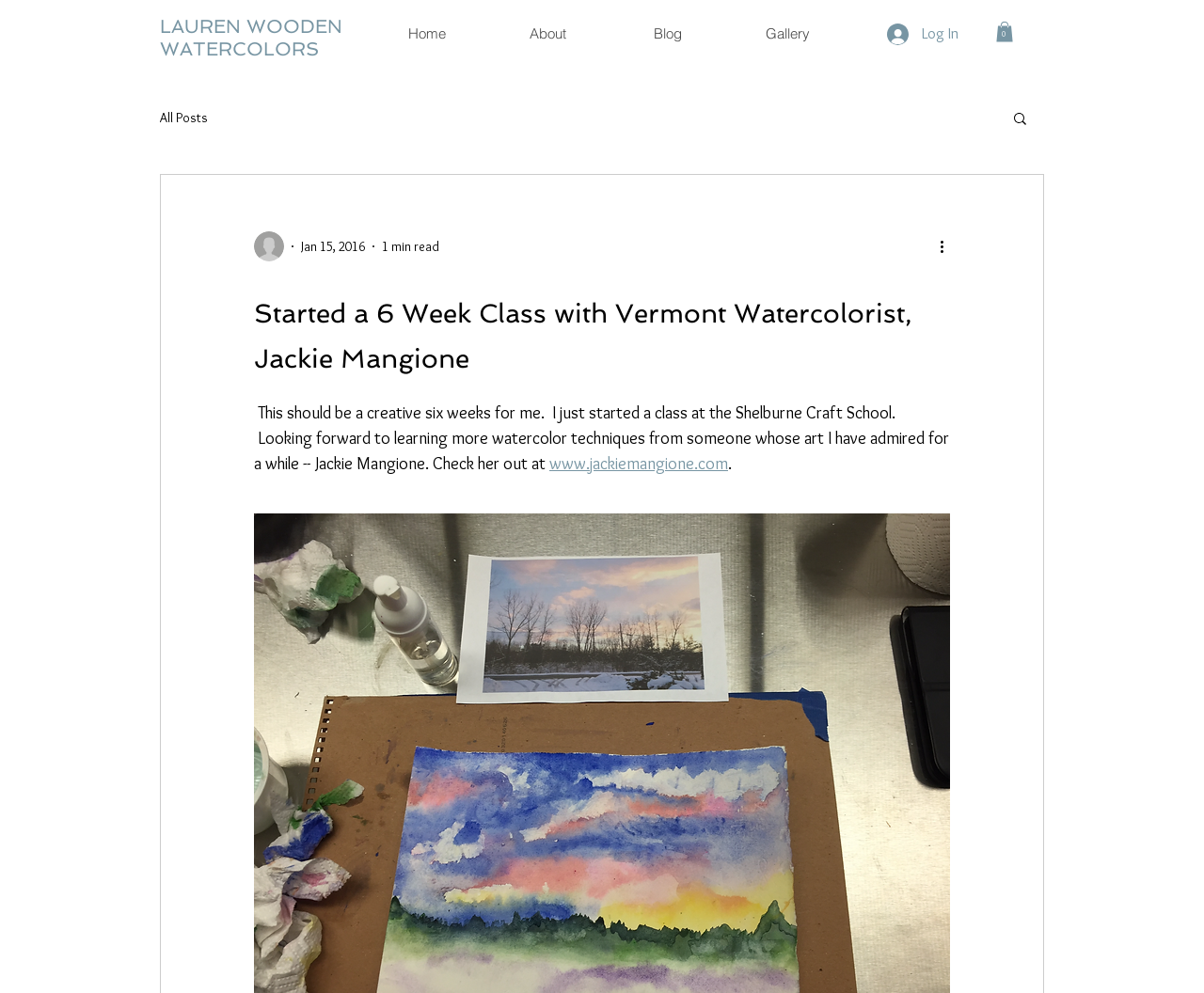How many items are in the cart?
Answer with a single word or short phrase according to what you see in the image.

0